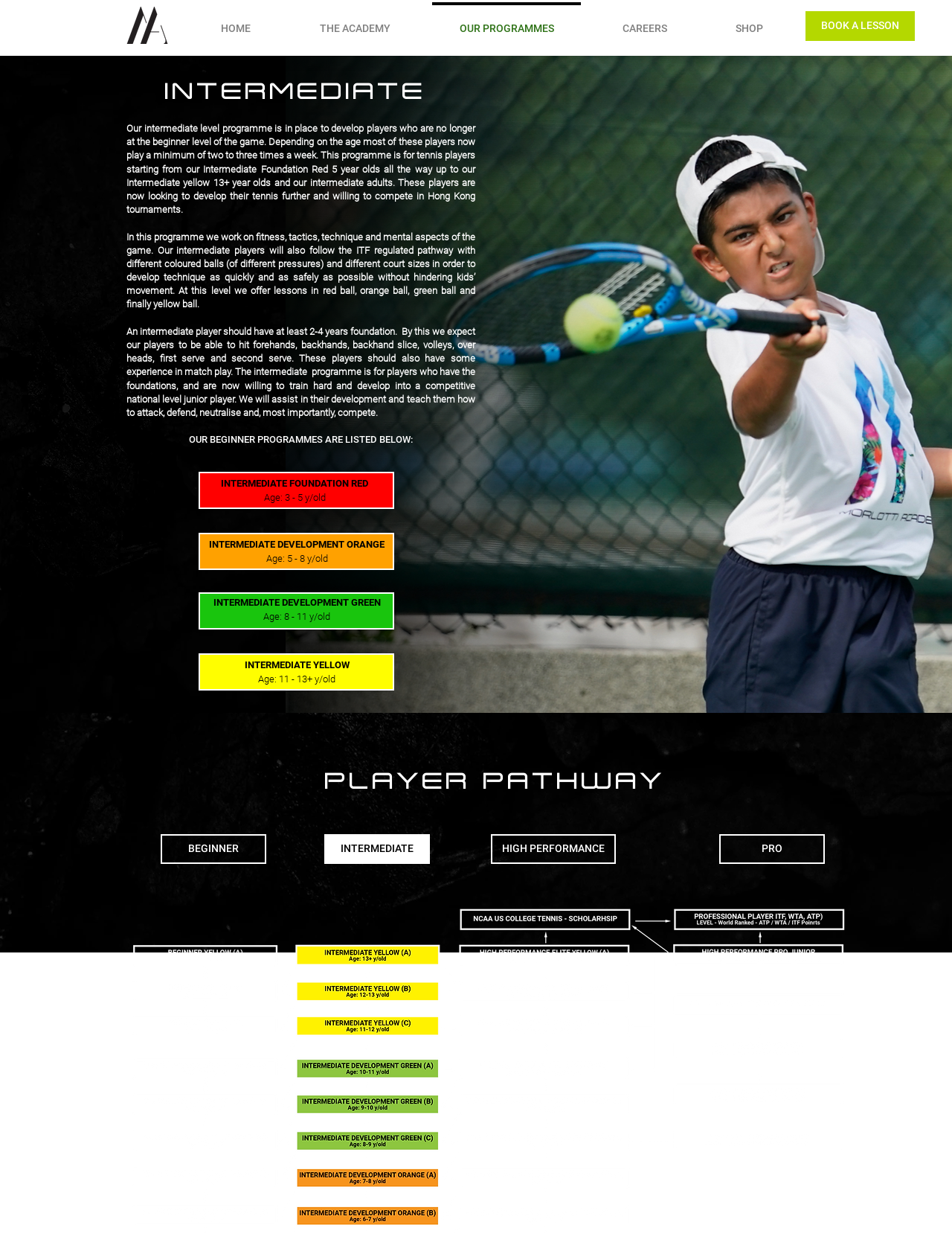Please identify the bounding box coordinates of the area that needs to be clicked to fulfill the following instruction: "Click the 'HOME' link."

[0.195, 0.002, 0.299, 0.034]